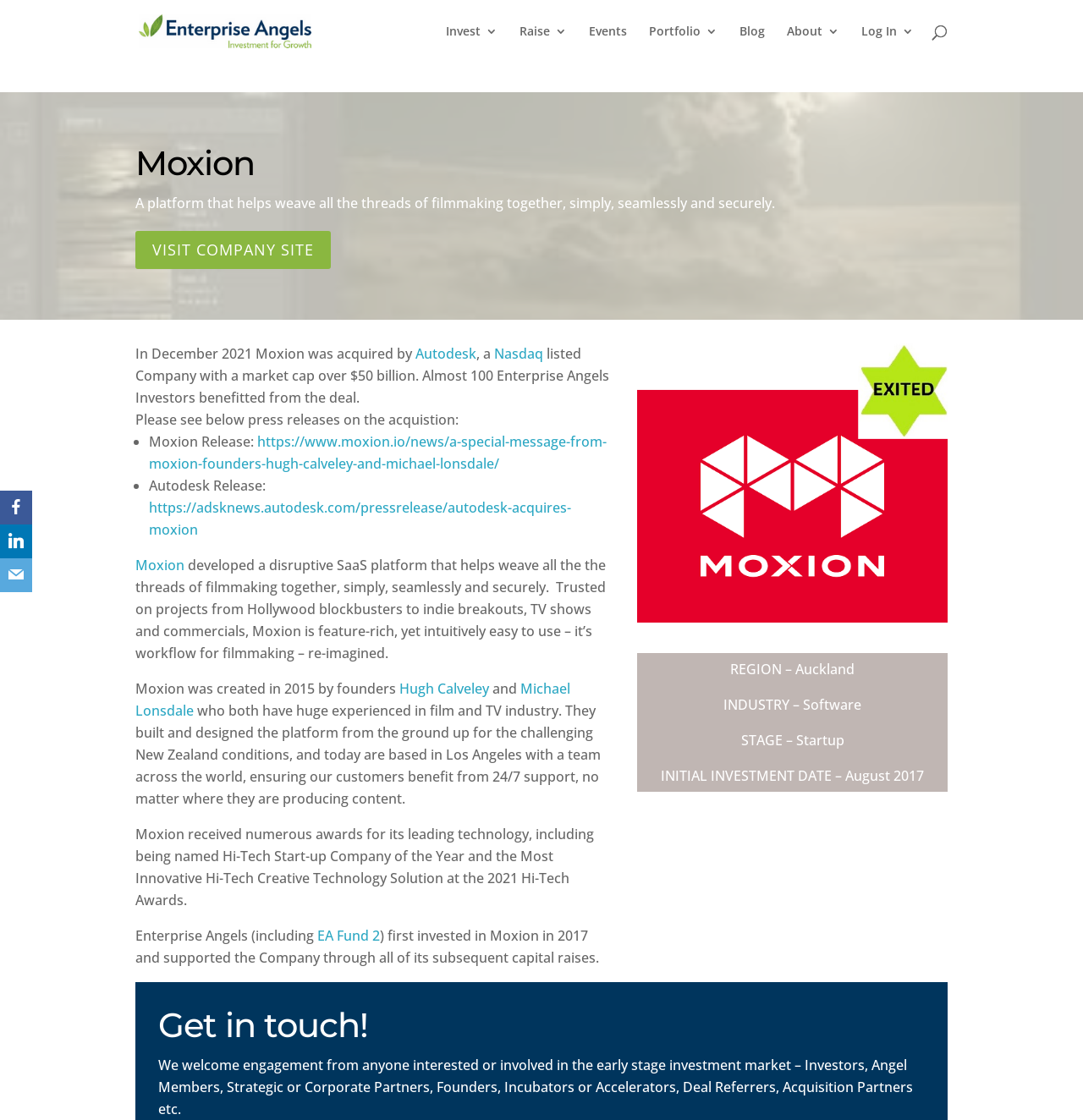Identify the bounding box coordinates for the UI element described by the following text: "alt="Enterprise Angels"". Provide the coordinates as four float numbers between 0 and 1, in the format [left, top, right, bottom].

[0.128, 0.018, 0.335, 0.035]